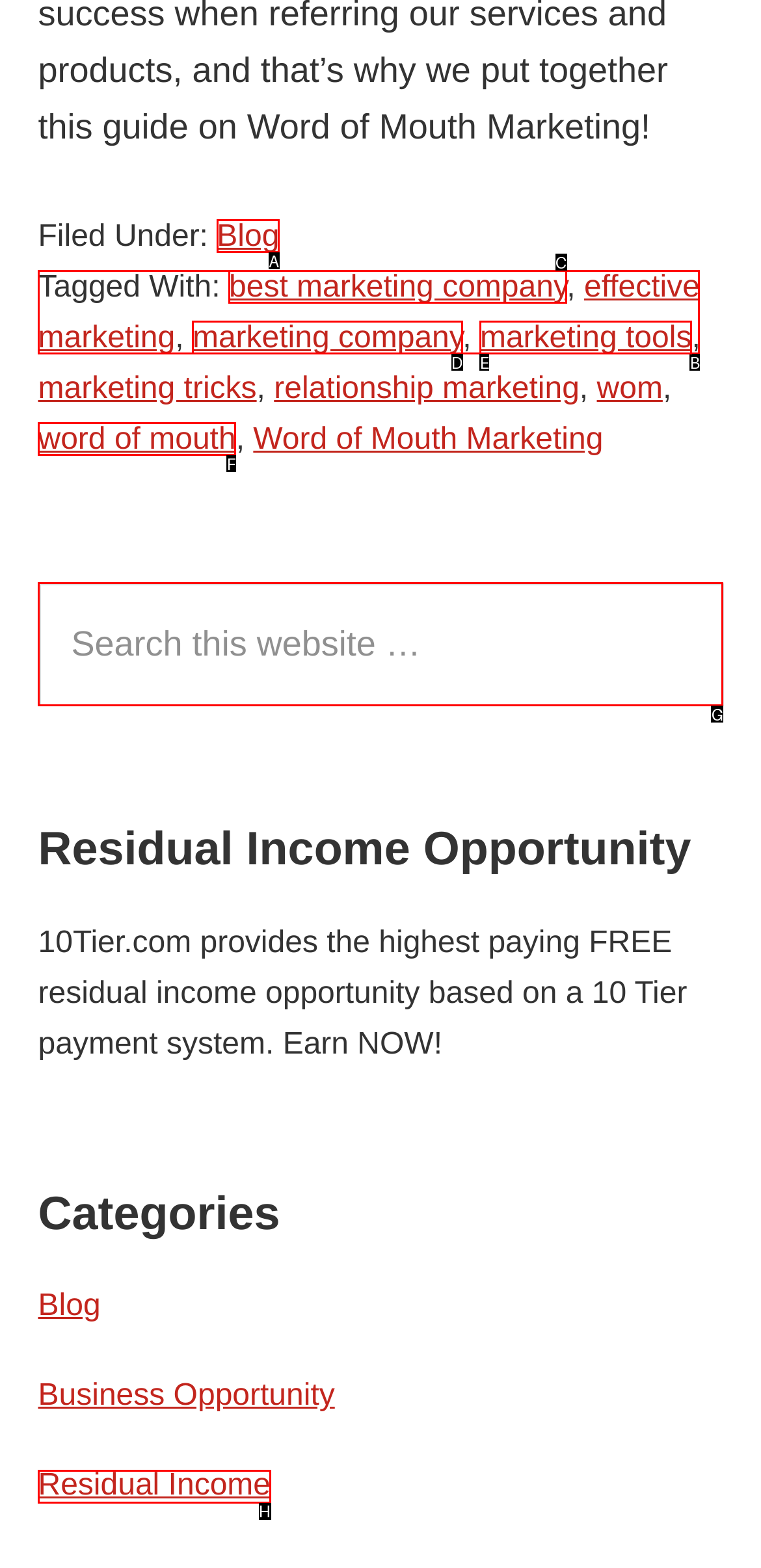Given the element description: word of mouth
Pick the letter of the correct option from the list.

F